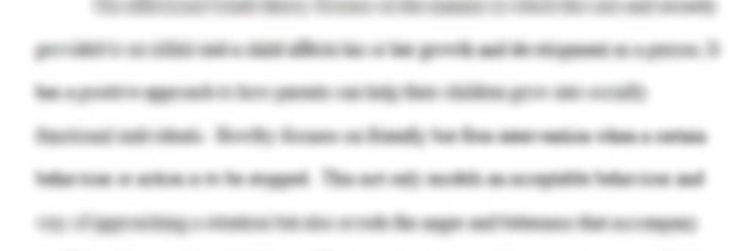Give a detailed explanation of what is happening in the image.

The image labeled "Assignment Solutions For You" highlights a service offering assistance with academic writing, designed to ease the student experience. Positioned prominently on the webpage, this section invites users to explore options for custom paper requests or to place new orders. The background emphasizes a commitment to quality, suggesting that the service provides tailored solutions that align with individual academic needs. A subtle call to action is integrated, encouraging engagement and seamless navigation for users seeking reliable writing support.